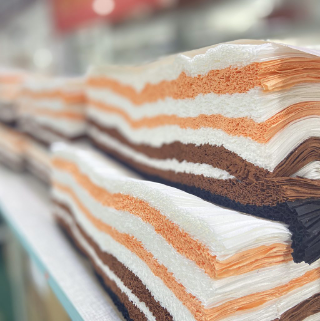Give a detailed account of the visual content in the image.

This image showcases a vibrant array of fabric layers meticulously arranged in contrasting colors, including shades of white, orange, brown, and black. The neatly stacked textiles highlight the innovative aspects of modular fashion, a trend that emphasizes versatility and adaptability in clothing design. This type of fabric composition is instrumental in creating garments that can easily transition between different styles, such as the innovative trousers-shorts hybrids mentioned in the accompanying content. The presentation of these textiles suggests a forward-thinking approach in manufacturing, aiming to reduce waste and promote sustainability within the ever-evolving fashion landscape.